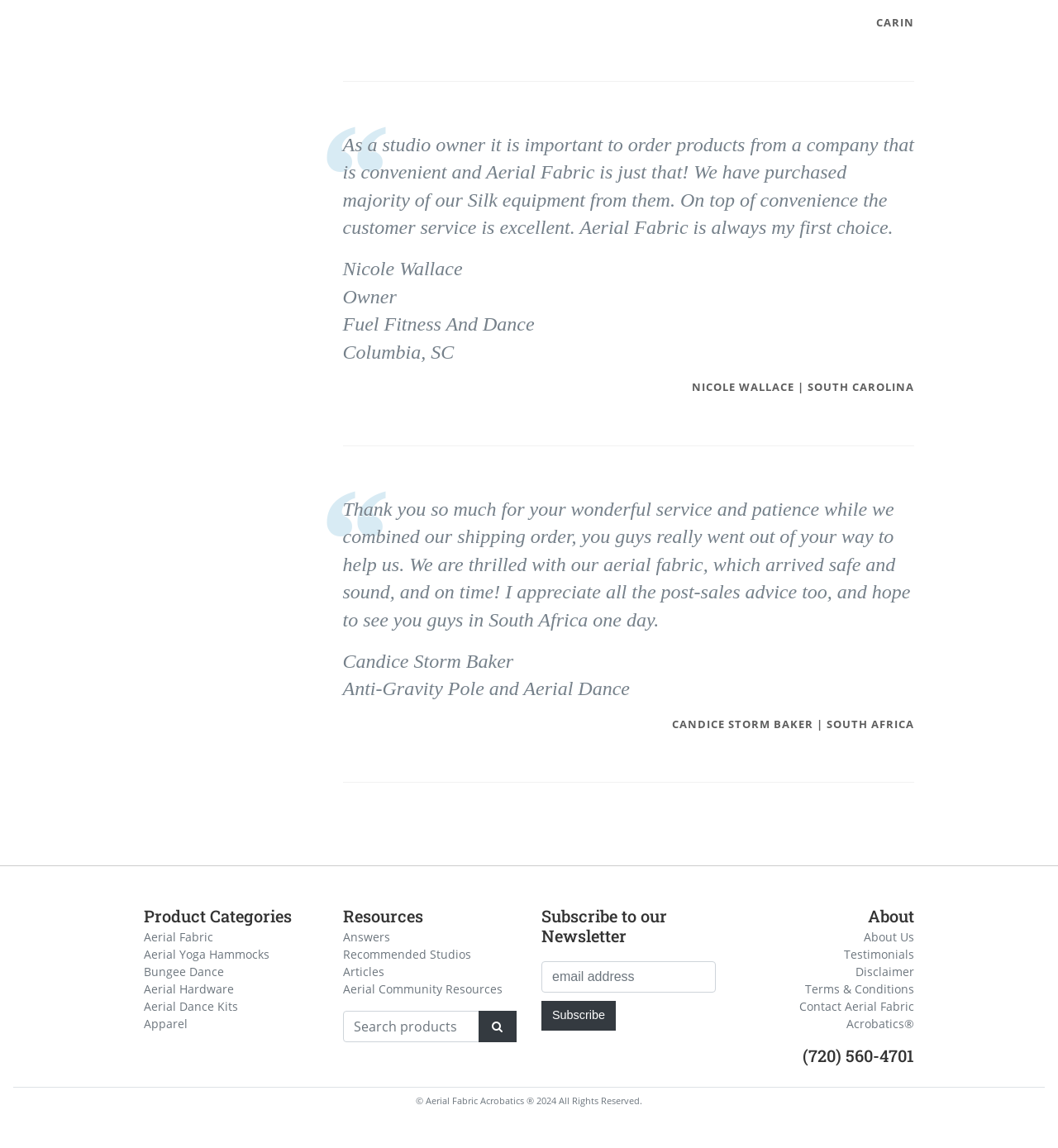Please answer the following question using a single word or phrase: 
What are the product categories?

Aerial Fabric, Aerial Yoga Hammocks, etc.